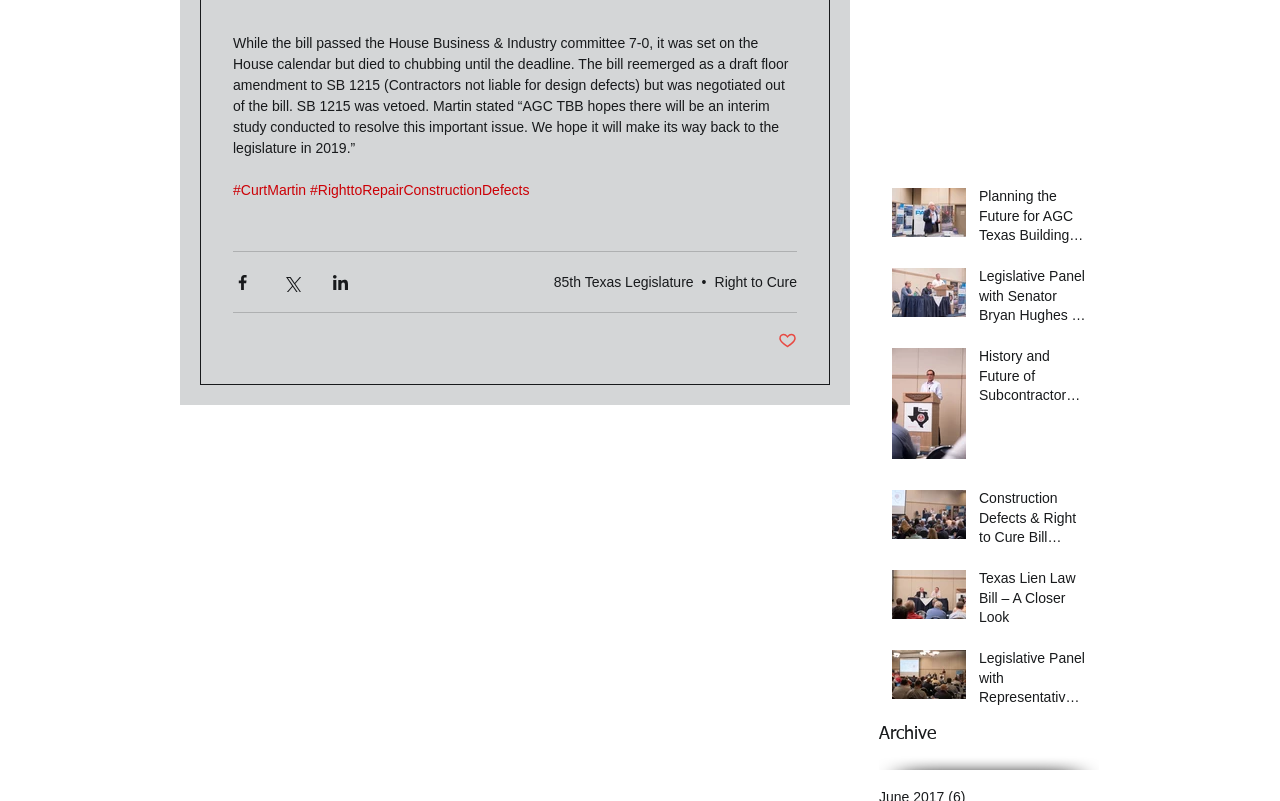Pinpoint the bounding box coordinates of the area that must be clicked to complete this instruction: "Share via Facebook".

[0.182, 0.34, 0.197, 0.364]